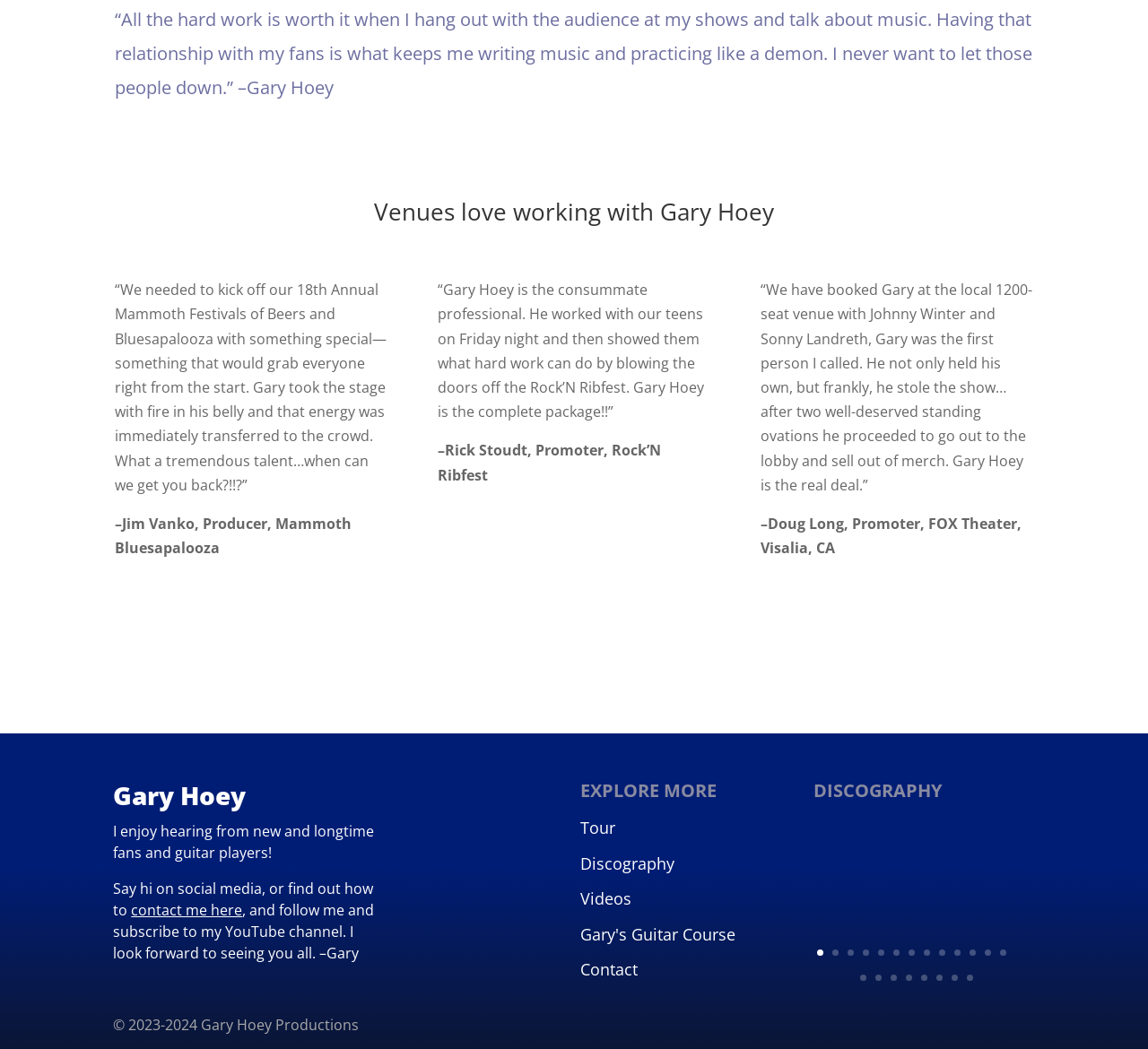What is the title of the section that contains the links 'Tour', 'Discography', 'Videos', and 'Gary's Guitar Course'?
Please use the image to provide an in-depth answer to the question.

The section with these links is headed by the text 'EXPLORE MORE', which is a clear title for this section of the webpage.